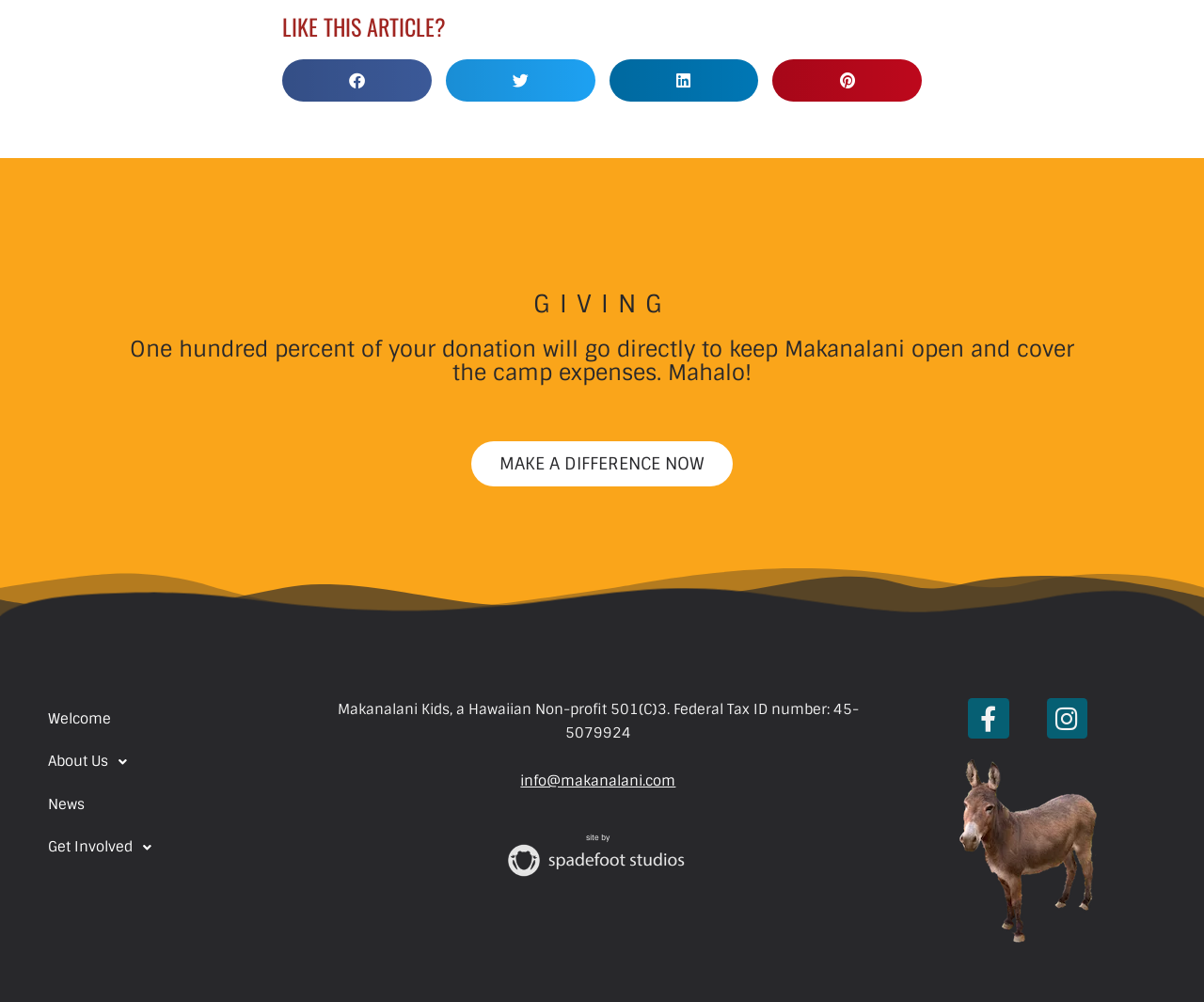Show the bounding box coordinates for the HTML element described as: "MAKE A DIFFERENCE NOW".

[0.391, 0.44, 0.609, 0.486]